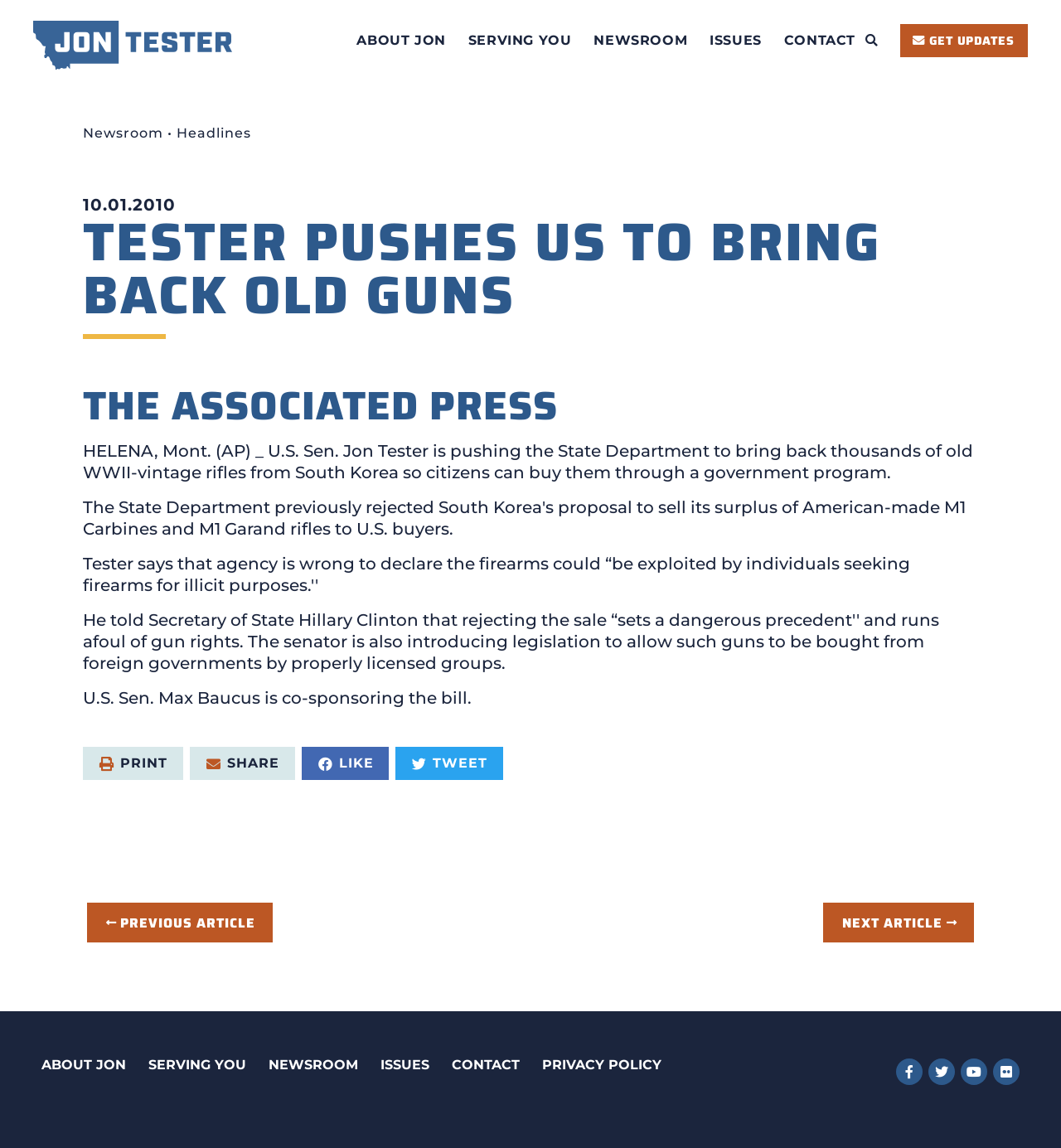Please find the bounding box coordinates of the section that needs to be clicked to achieve this instruction: "Search for something".

[0.81, 0.025, 0.833, 0.046]